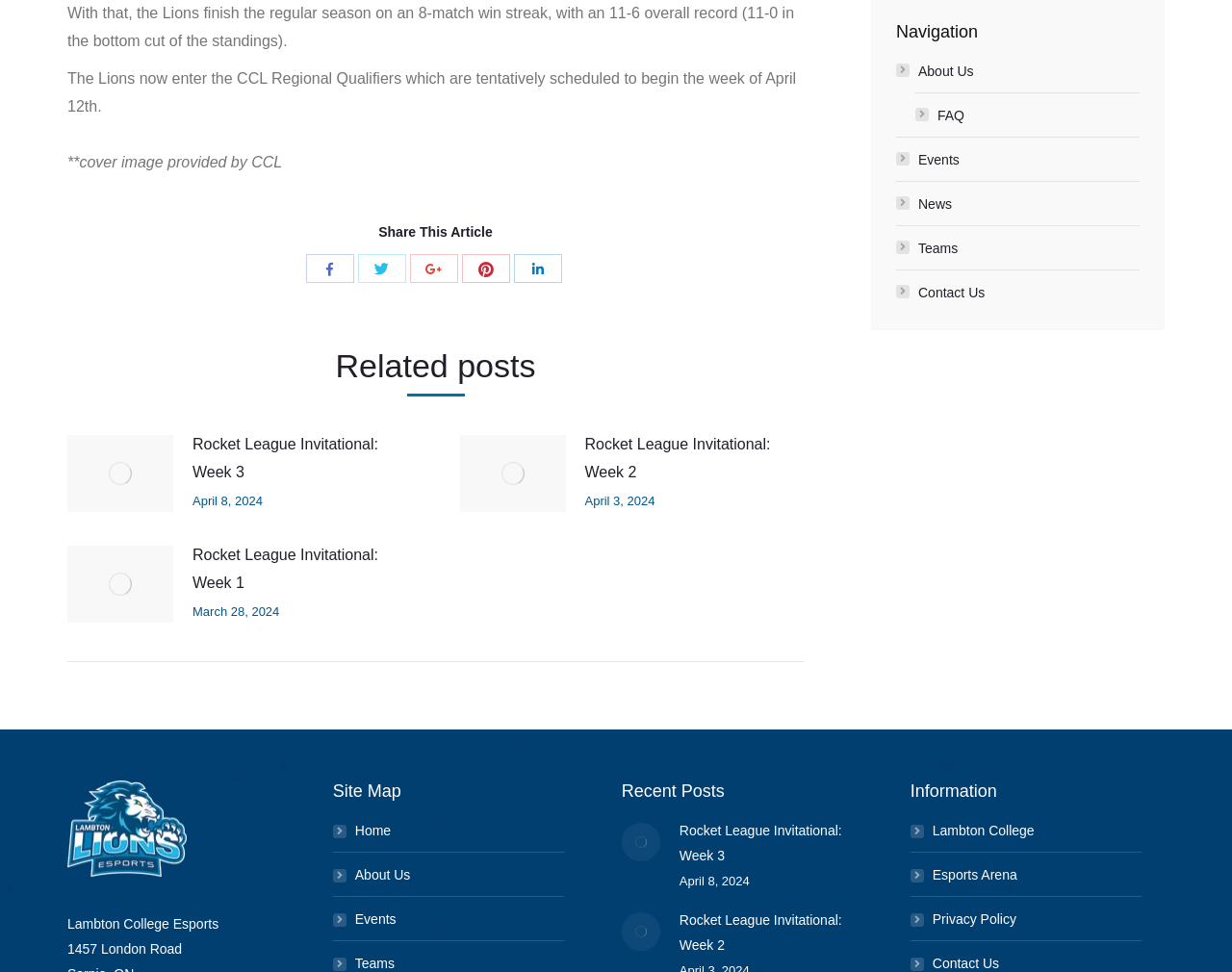Please locate the bounding box coordinates of the region I need to click to follow this instruction: "Read related post about Rocket League Invitational: Week 3".

[0.156, 0.443, 0.334, 0.5]